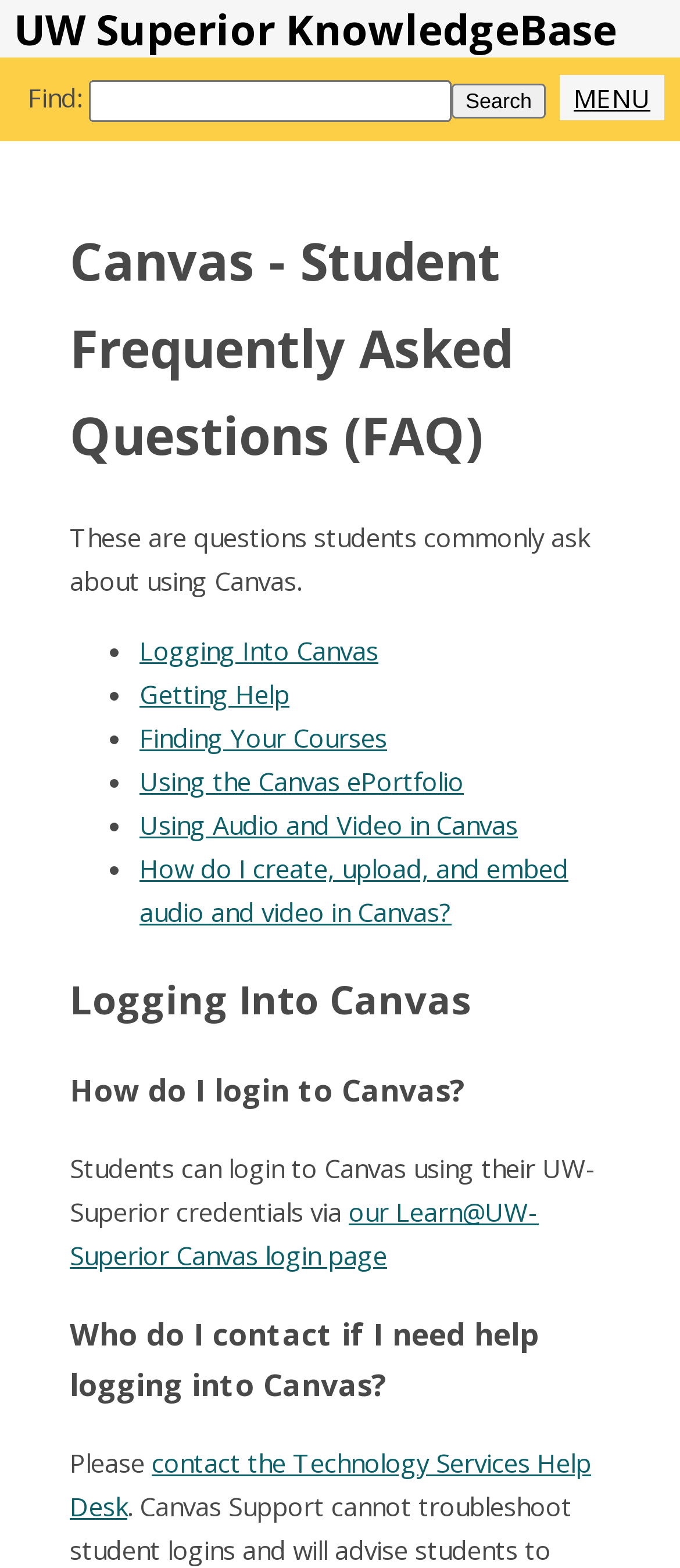Identify the bounding box coordinates of the section that should be clicked to achieve the task described: "Click on MENU".

[0.823, 0.047, 0.977, 0.077]